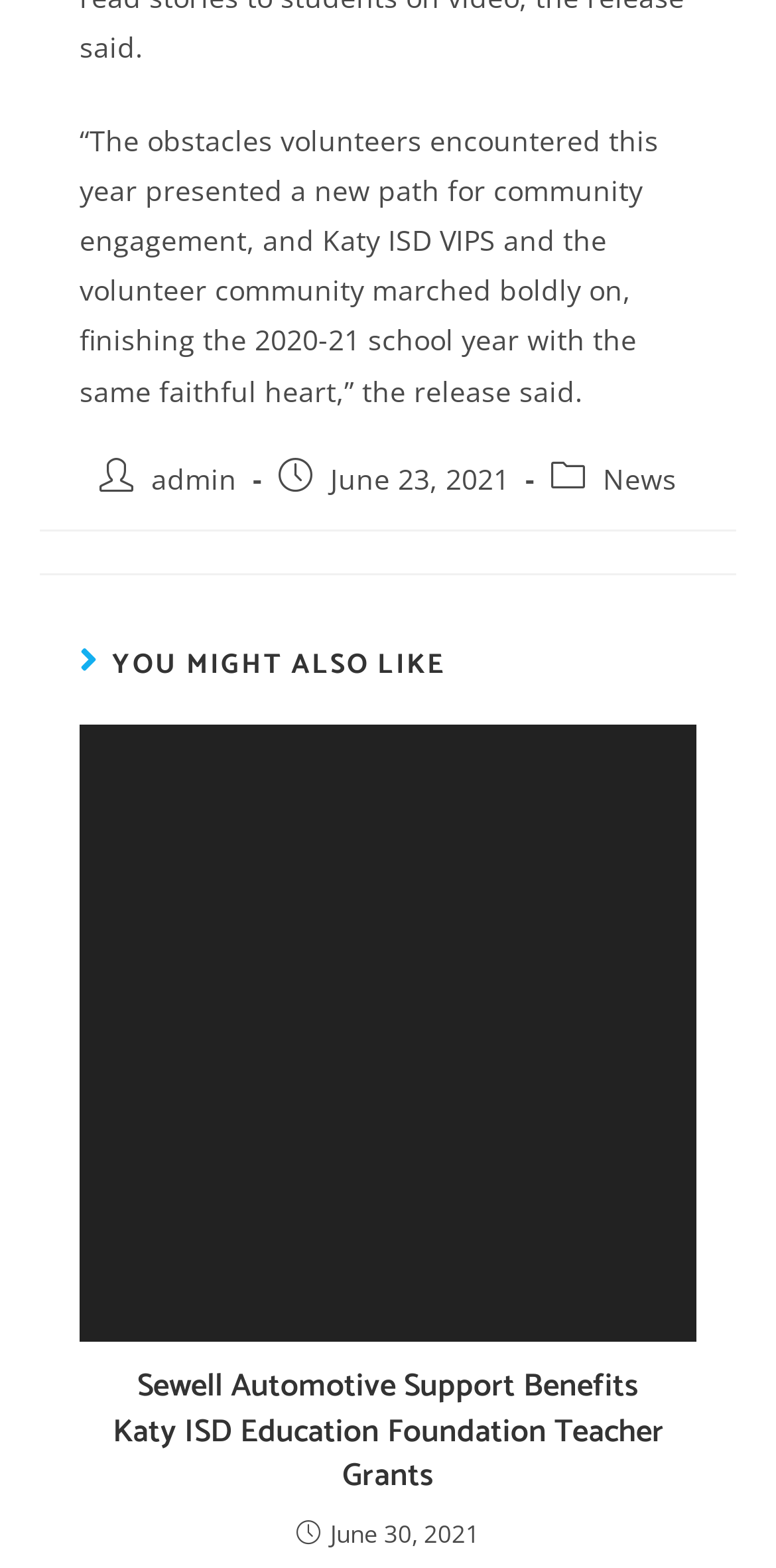Extract the bounding box coordinates for the UI element described by the text: "Great Women in History". The coordinates should be in the form of [left, top, right, bottom] with values between 0 and 1.

None